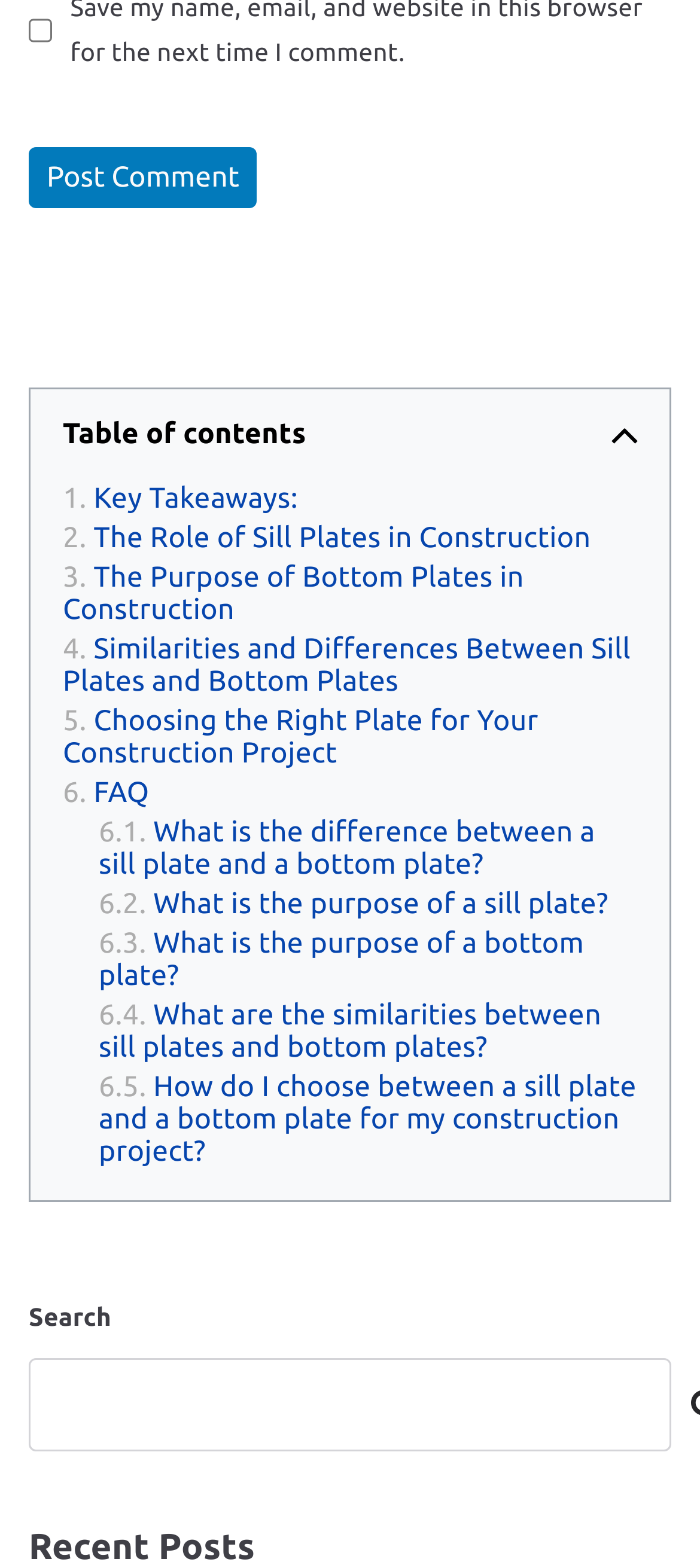Can you show the bounding box coordinates of the region to click on to complete the task described in the instruction: "Read about the key takeaways"?

[0.09, 0.306, 0.426, 0.331]